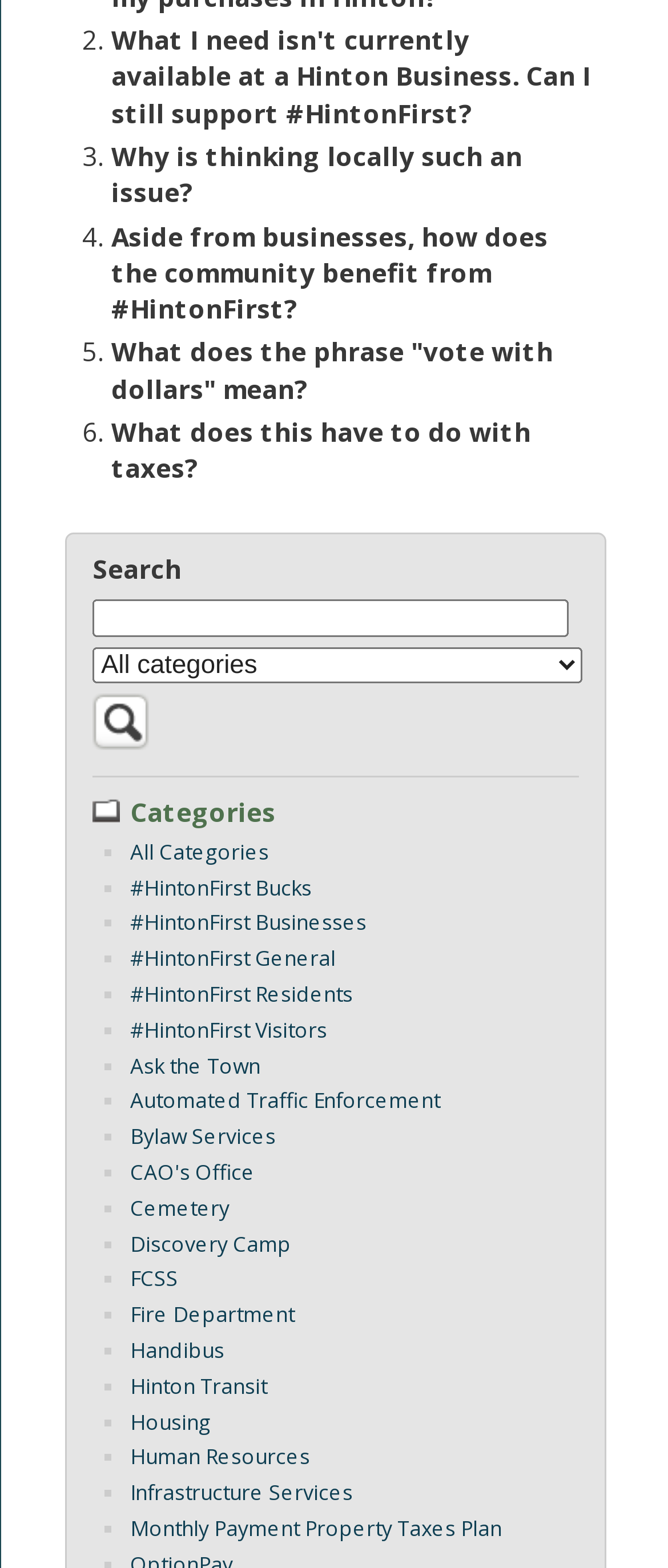Find the bounding box coordinates of the clickable area required to complete the following action: "Read the answer to 'What I need isn't currently available at a Hinton Business. Can I still support #HintonFirst?'".

[0.167, 0.014, 0.885, 0.083]